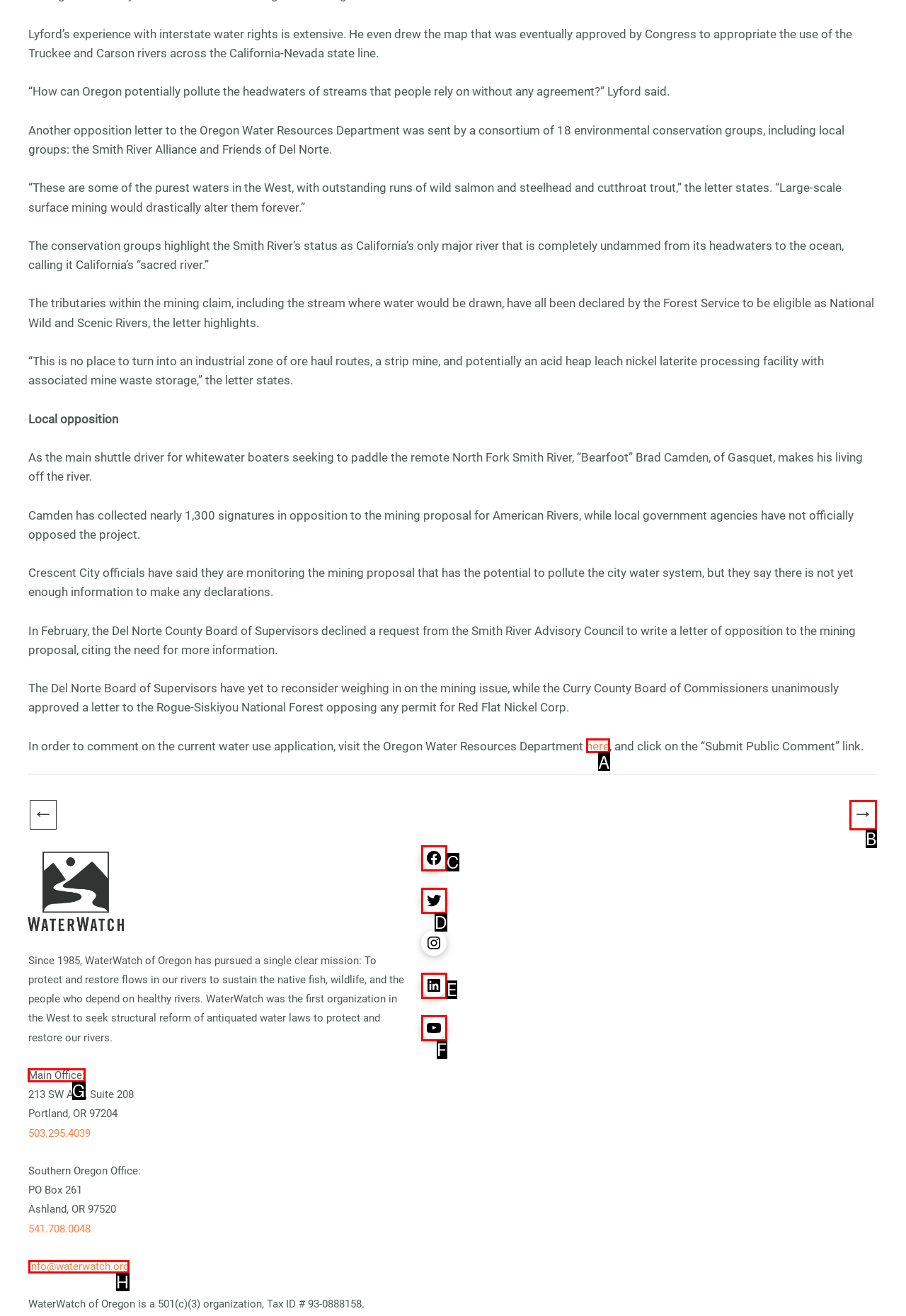Select the letter of the option that should be clicked to achieve the specified task: View the main office address. Respond with just the letter.

G